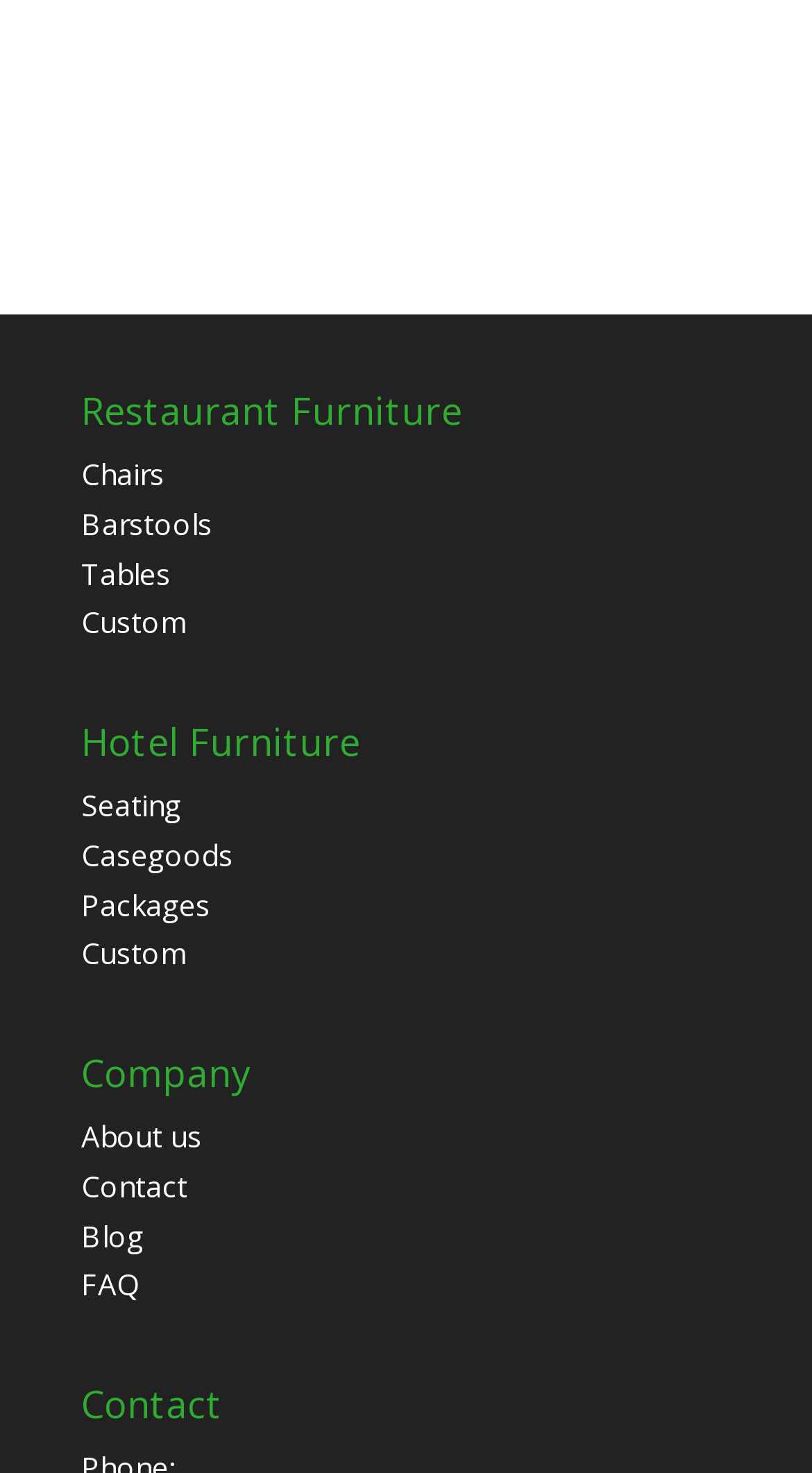Provide the bounding box coordinates of the section that needs to be clicked to accomplish the following instruction: "Browse restaurant furniture."

[0.1, 0.261, 0.569, 0.295]